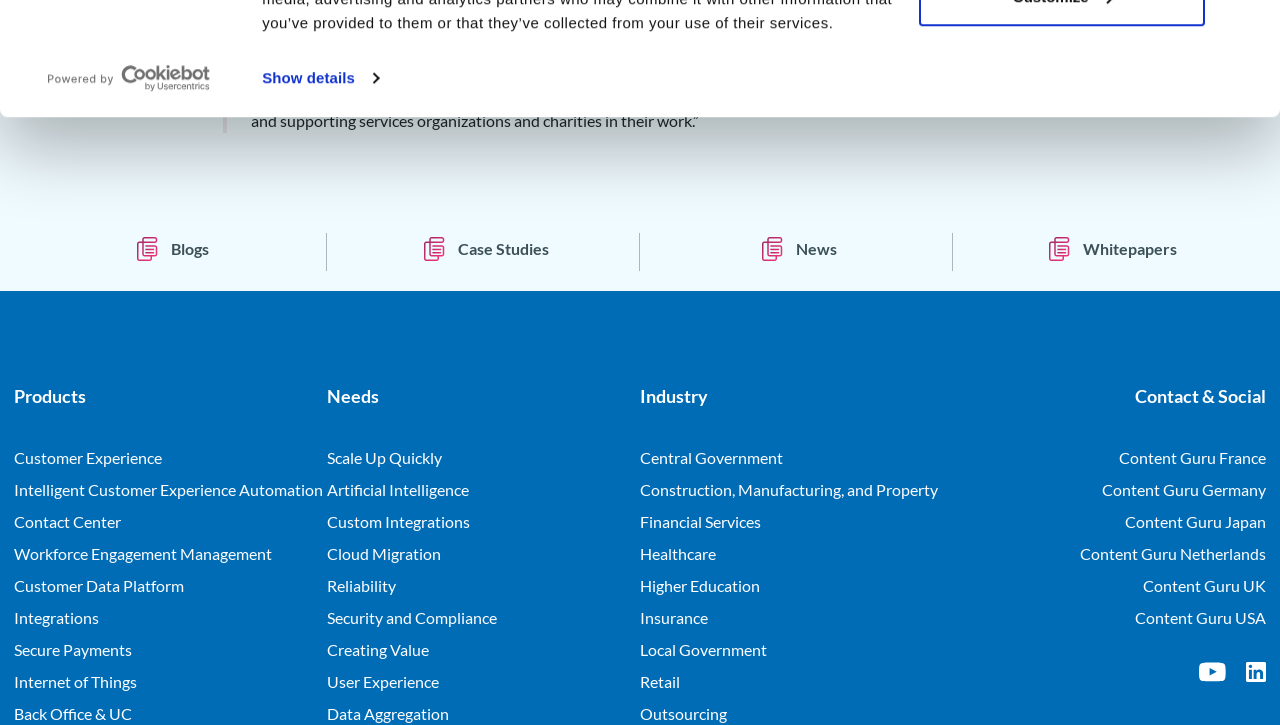Identify the bounding box coordinates of the clickable region required to complete the instruction: "Explore customer experience products". The coordinates should be given as four float numbers within the range of 0 and 1, i.e., [left, top, right, bottom].

[0.011, 0.615, 0.127, 0.648]